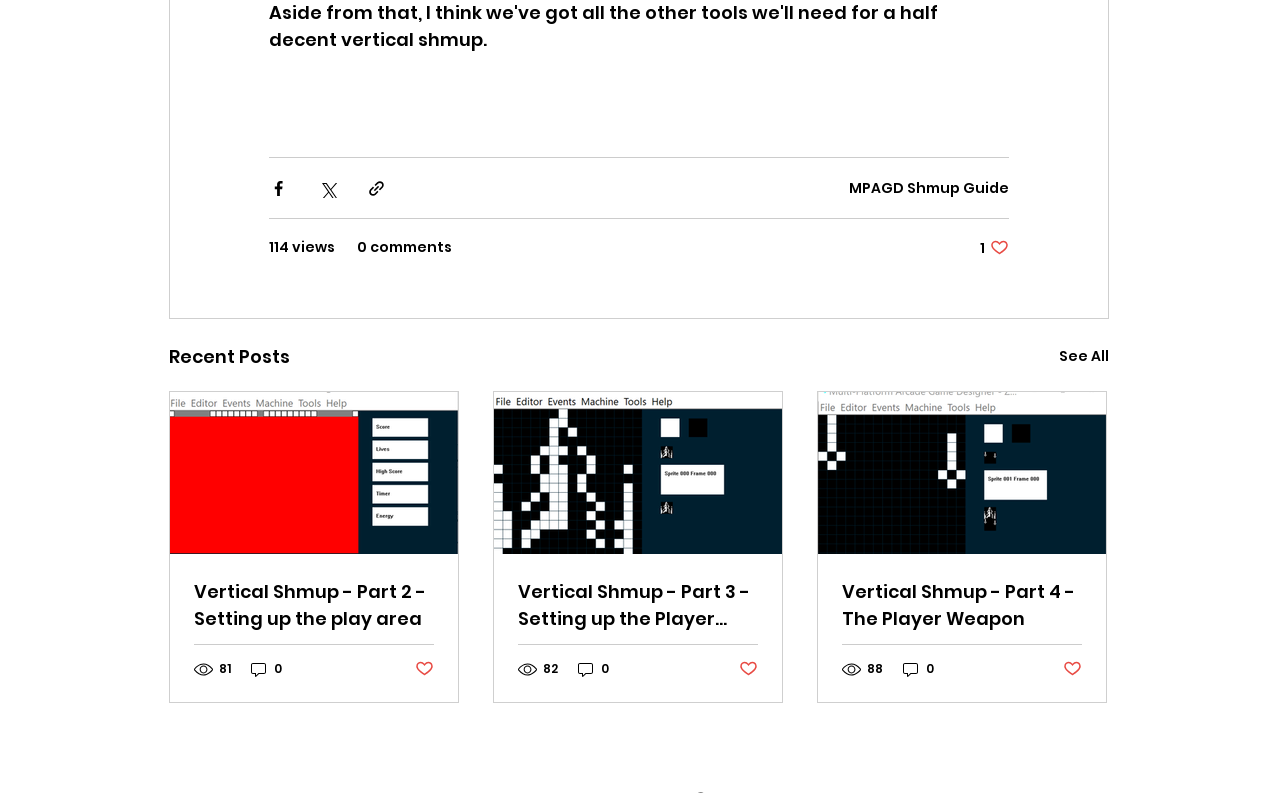Locate the bounding box coordinates of the element I should click to achieve the following instruction: "View MPAGD Shmup Guide".

[0.663, 0.224, 0.788, 0.249]